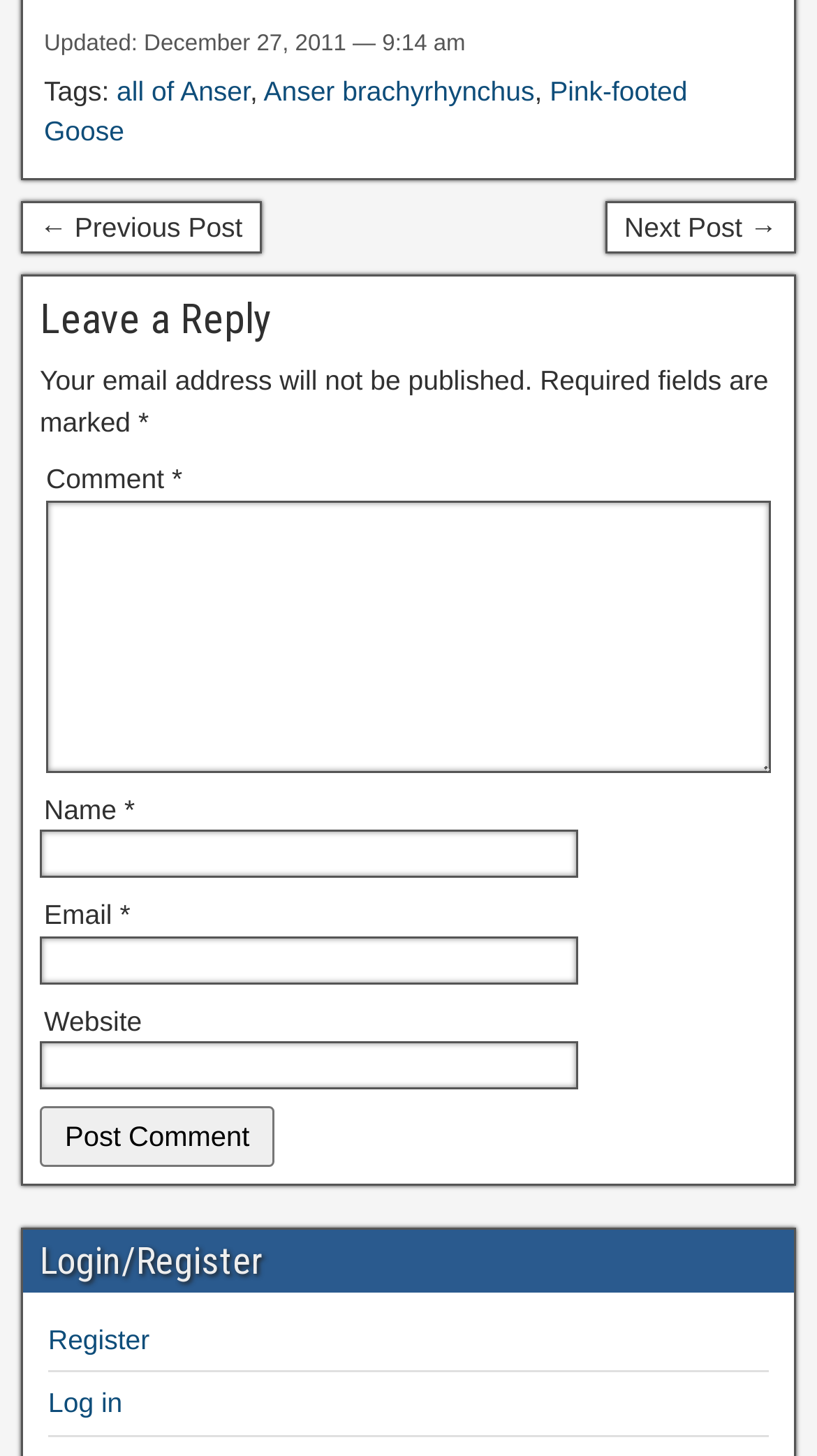How many links are in the footer?
We need a detailed and exhaustive answer to the question. Please elaborate.

I counted the links in the footer section, which are 'all of Anser', 'Anser brachyrhynchus', 'Pink-footed Goose', '← Previous Post', and 'Next Post →'.